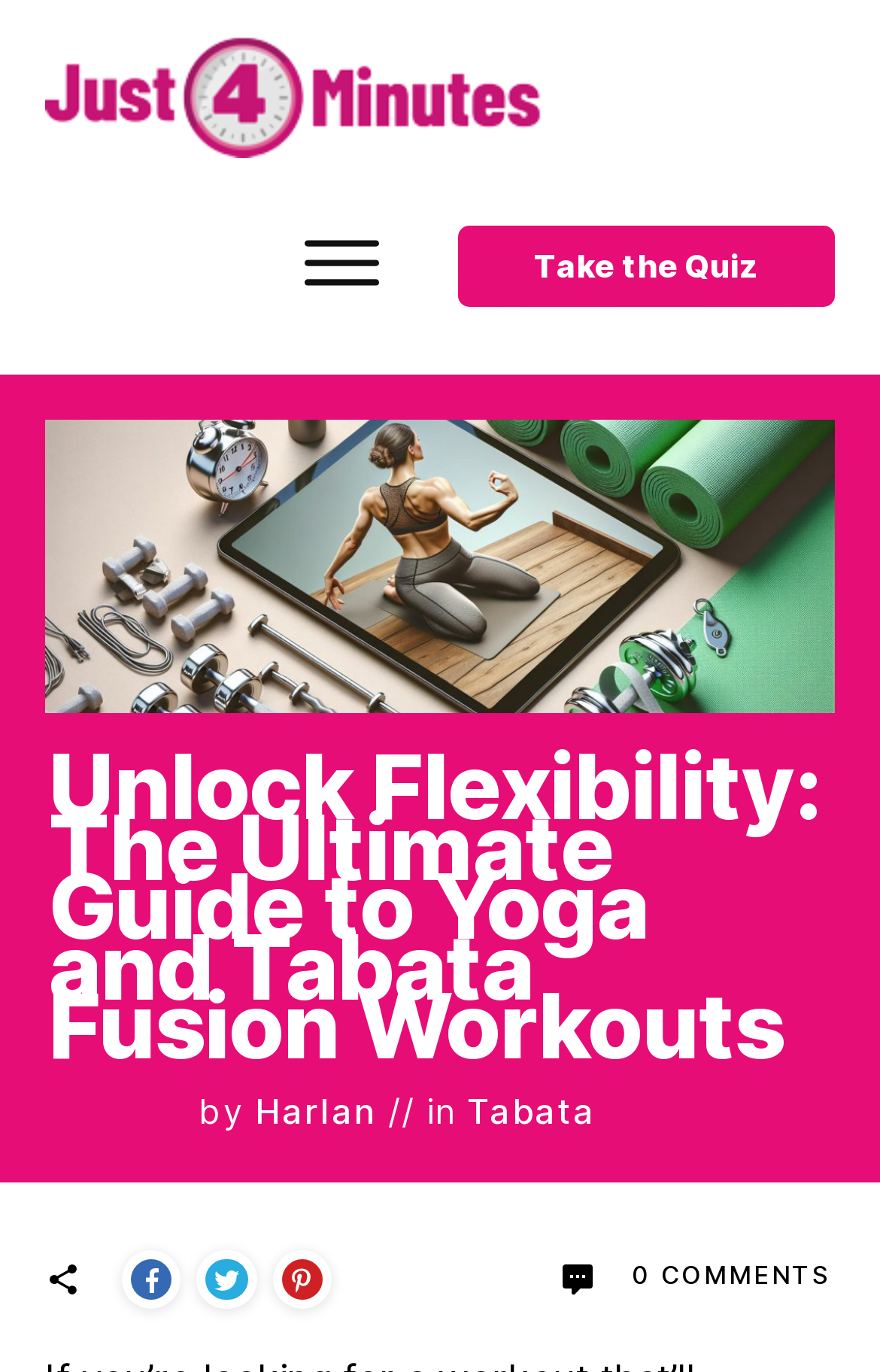Respond to the following question using a concise word or phrase: 
How many social media links are present?

4